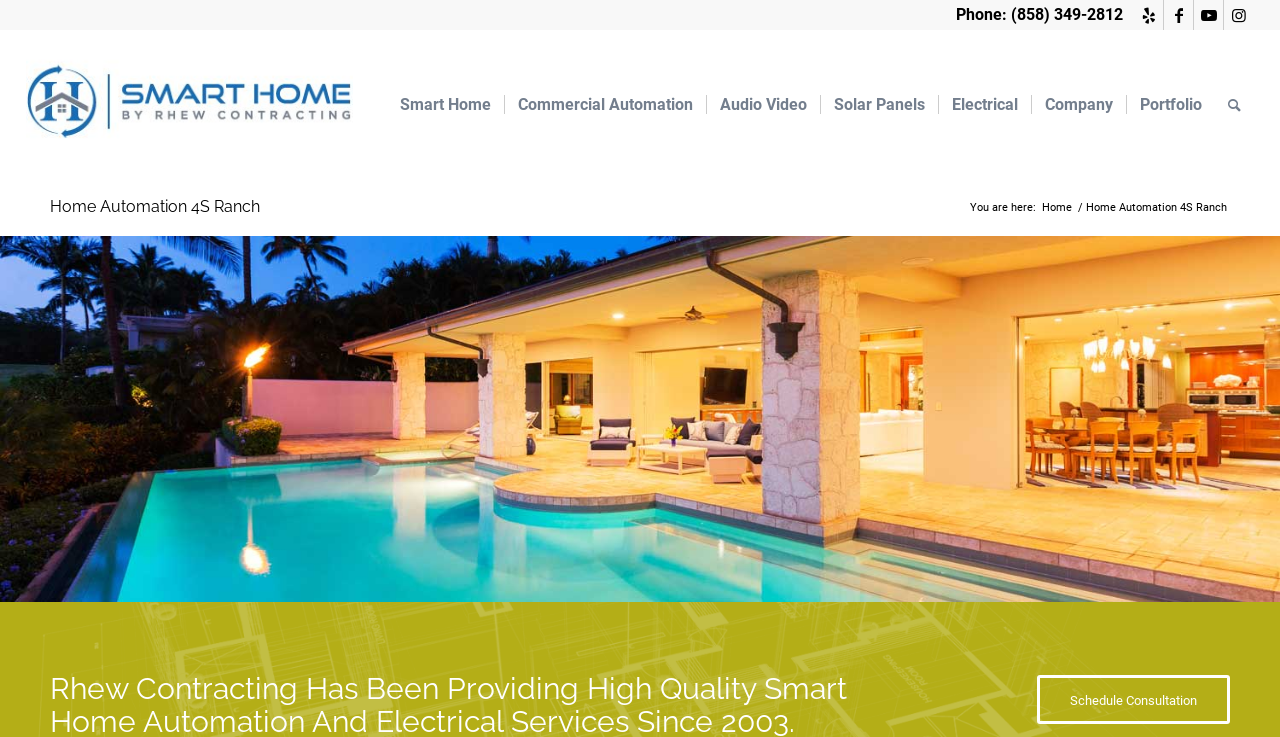Respond to the following question using a concise word or phrase: 
What services does Rhew Contracting provide?

Smart Home Automation, Home Theater, Electrical